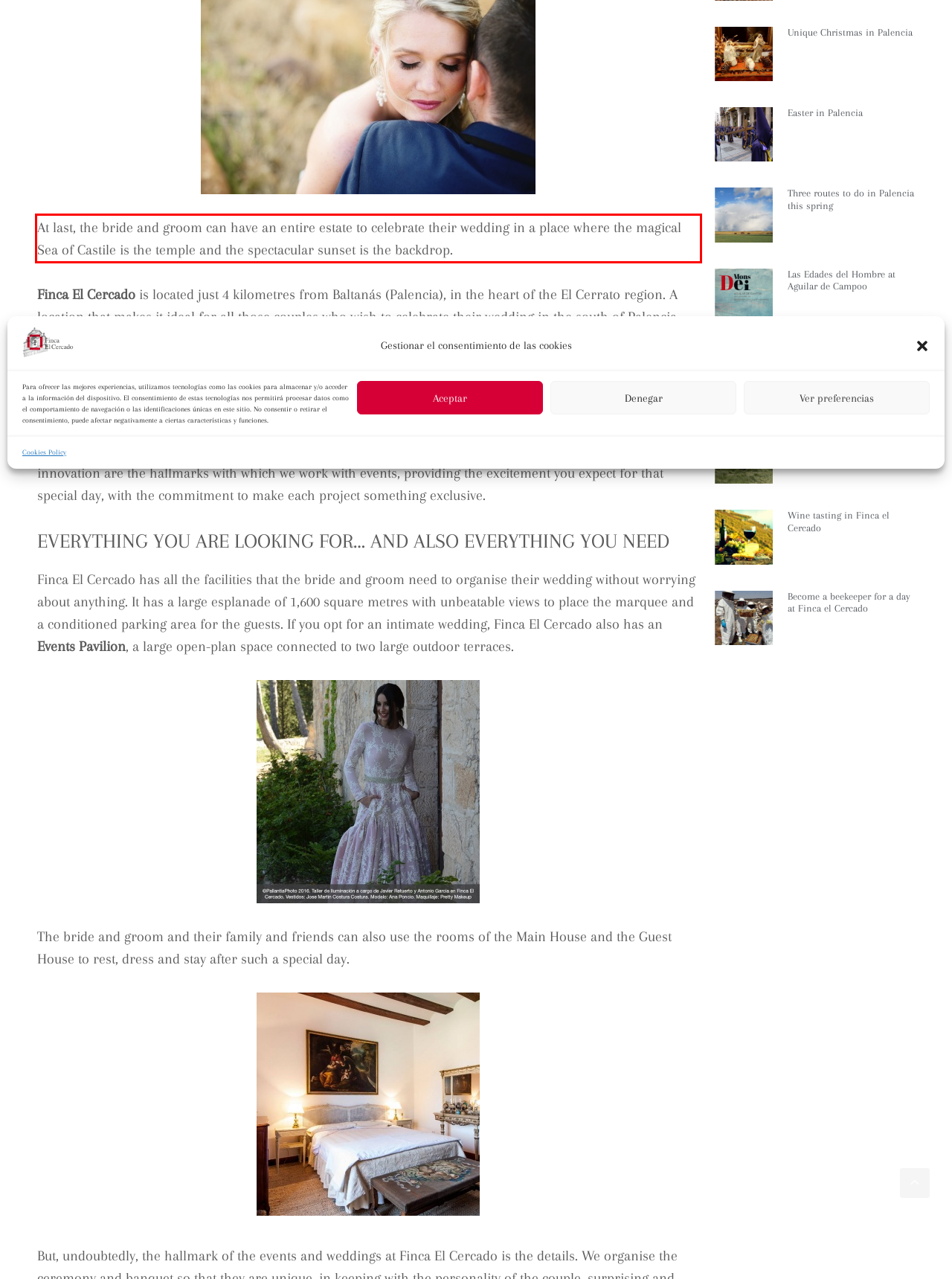Analyze the screenshot of the webpage and extract the text from the UI element that is inside the red bounding box.

At last, the bride and groom can have an entire estate to celebrate their wedding in a place where the magical Sea of Castile is the temple and the spectacular sunset is the backdrop.